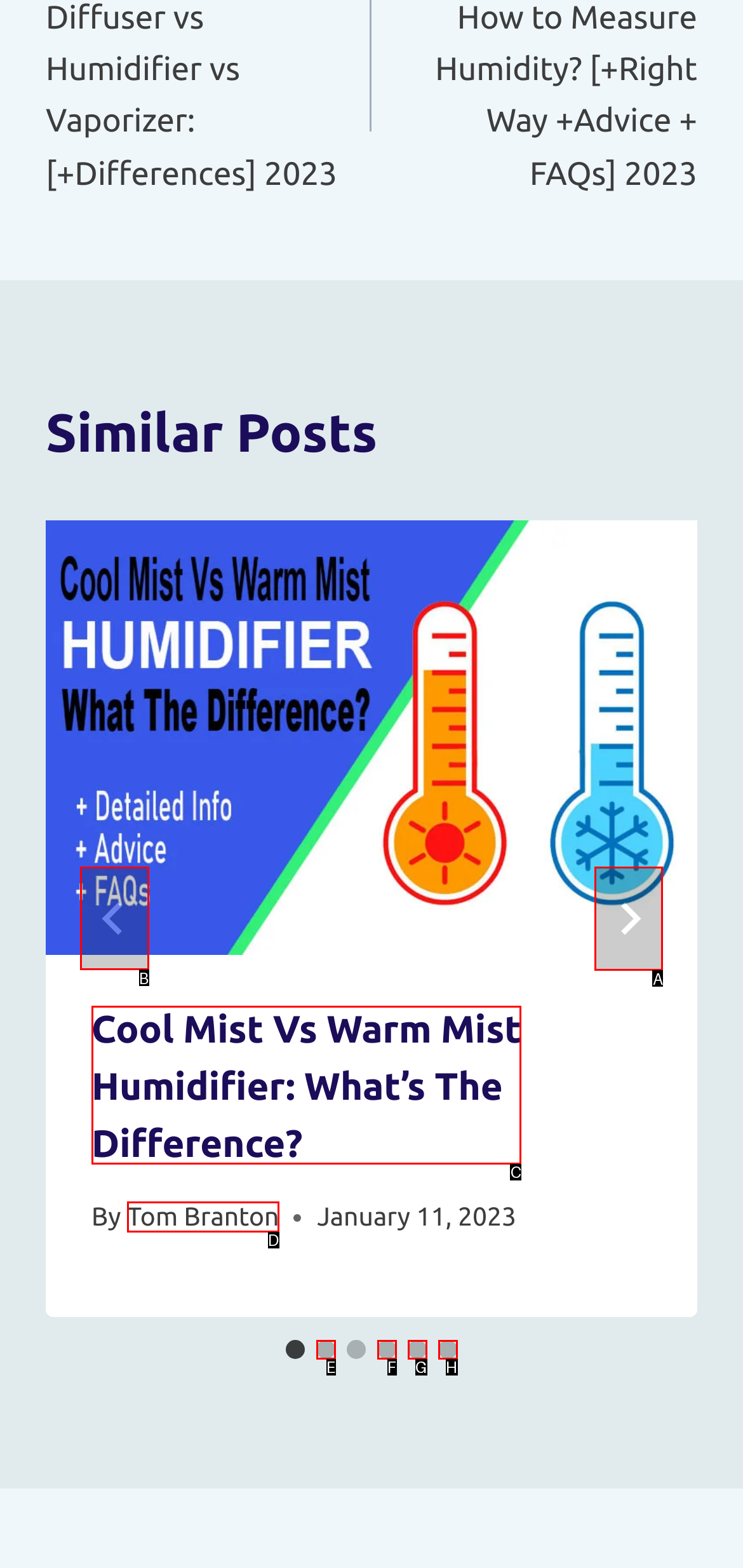Tell me the letter of the correct UI element to click for this instruction: Go to next slide. Answer with the letter only.

A